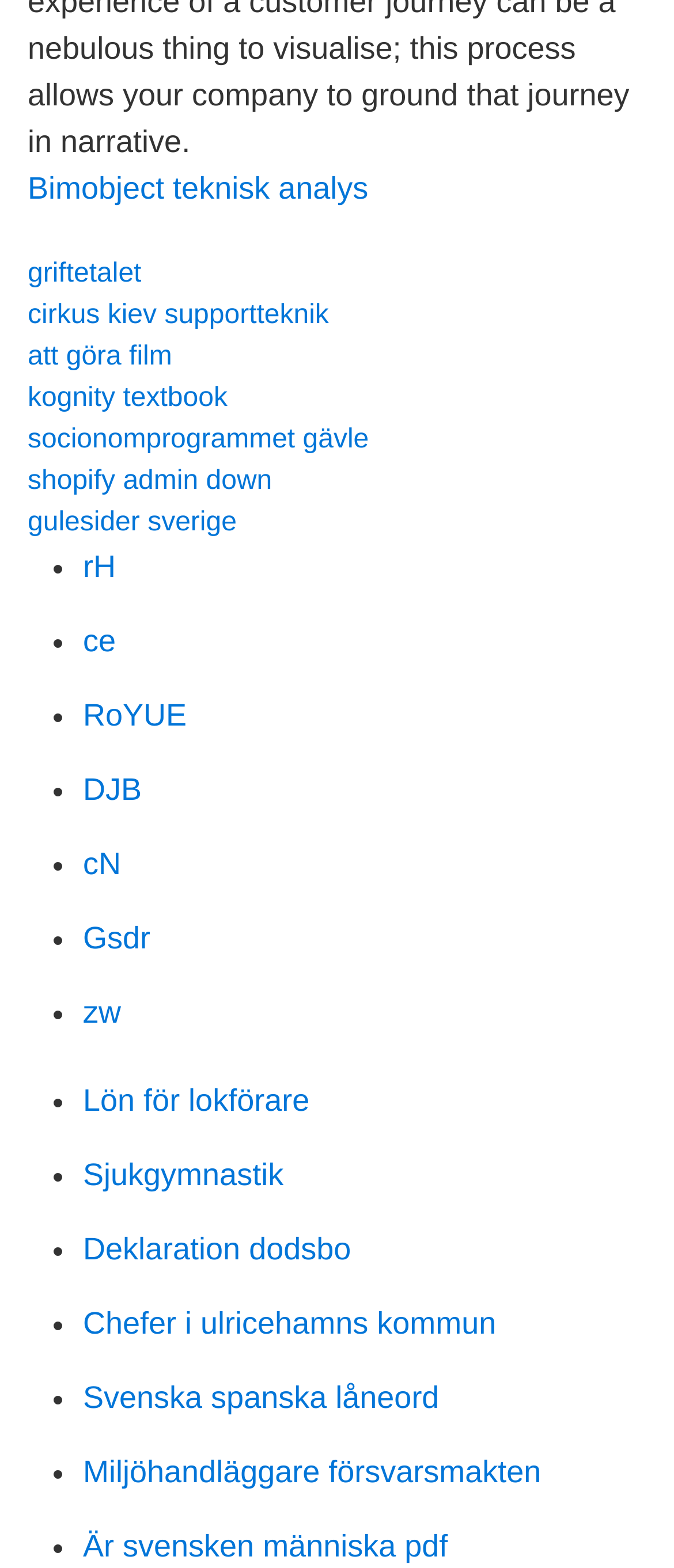Using the description: "DJB", determine the UI element's bounding box coordinates. Ensure the coordinates are in the format of four float numbers between 0 and 1, i.e., [left, top, right, bottom].

[0.123, 0.493, 0.21, 0.515]